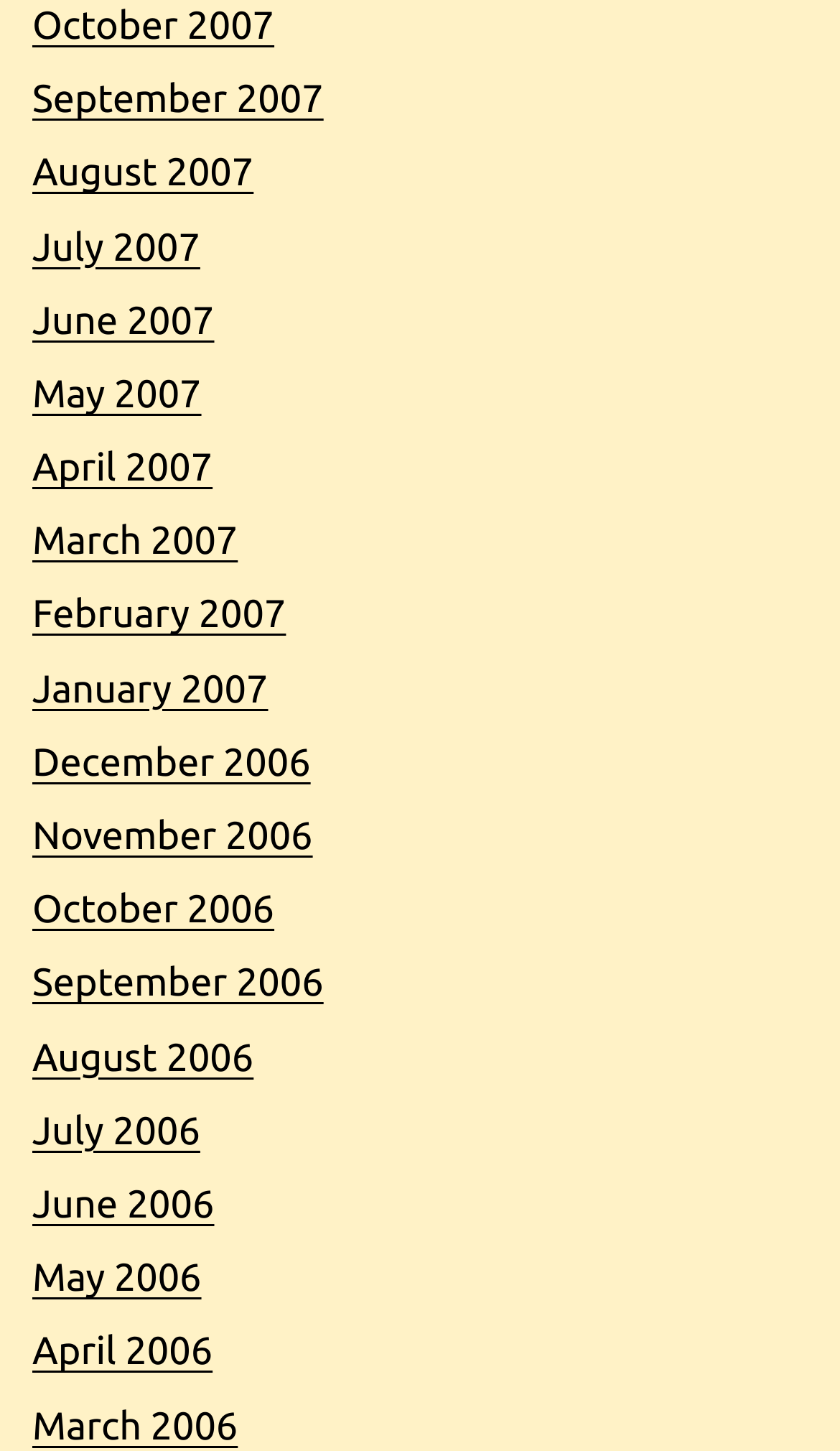What is the position of the 'June 2007' link?
Could you please answer the question thoroughly and with as much detail as possible?

By comparing the y1 and y2 coordinates of the links, I determined that the 'June 2007' link is above the 'July 2007' link.